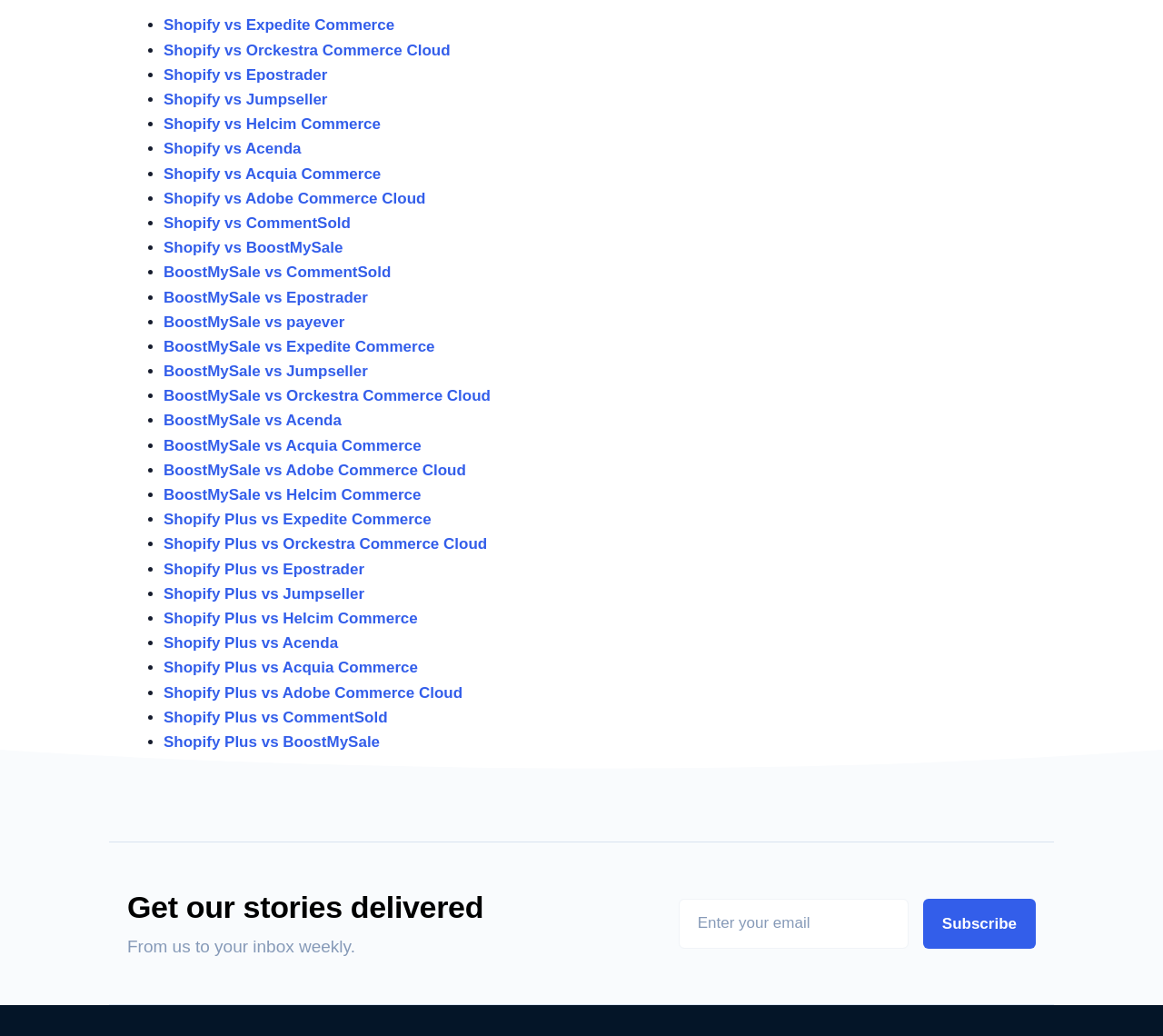What is the purpose of the textbox?
Answer the question with a detailed explanation, including all necessary information.

The textbox is labeled 'Enter your email' and is accompanied by a 'Subscribe' button, indicating that its purpose is to collect email addresses for a newsletter or subscription service.